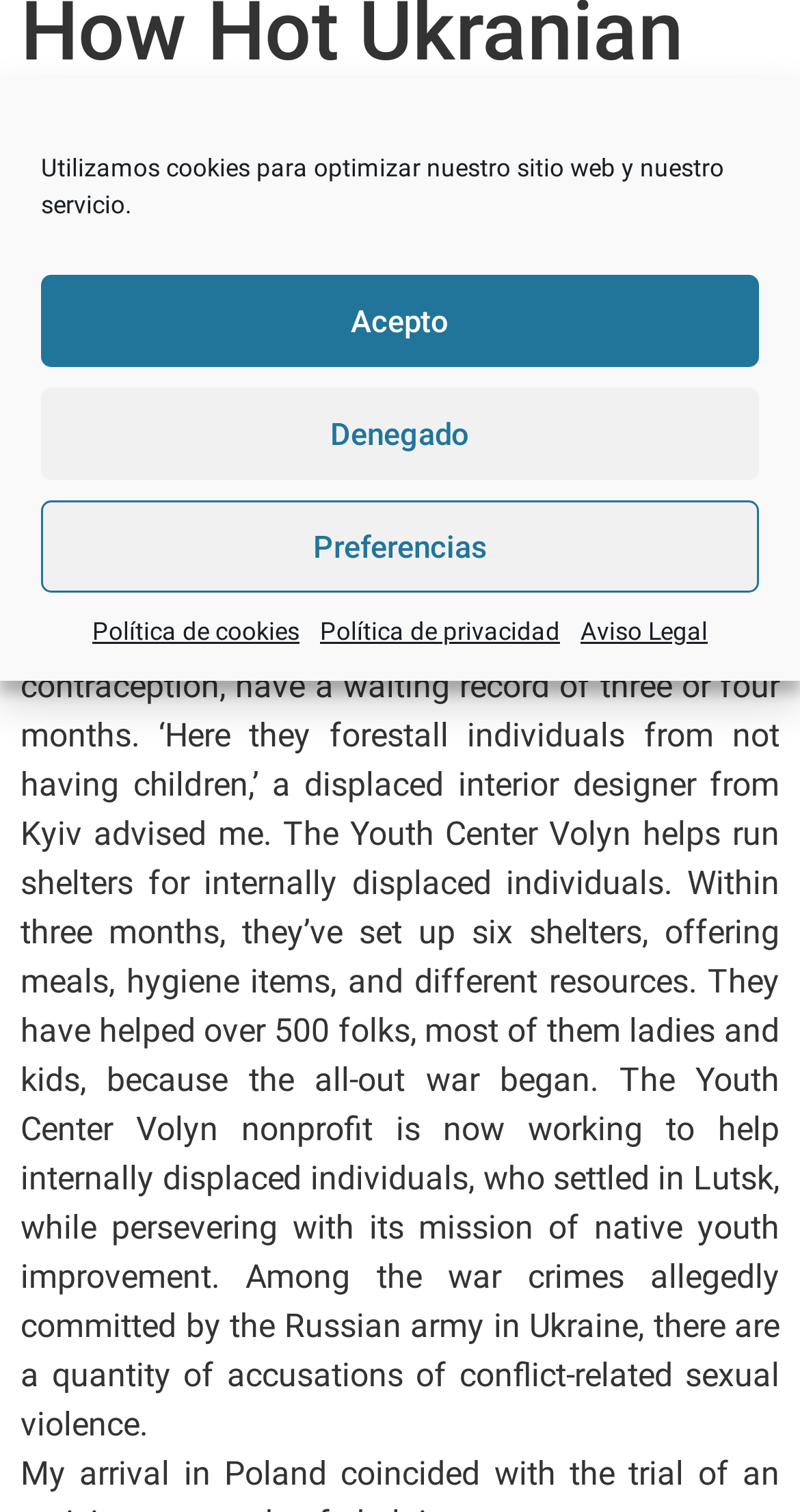Bounding box coordinates are to be given in the format (top-left x, top-left y, bottom-right x, bottom-right y). All values must be floating point numbers between 0 and 1. Provide the bounding box coordinate for the UI element described as: For Readers

None